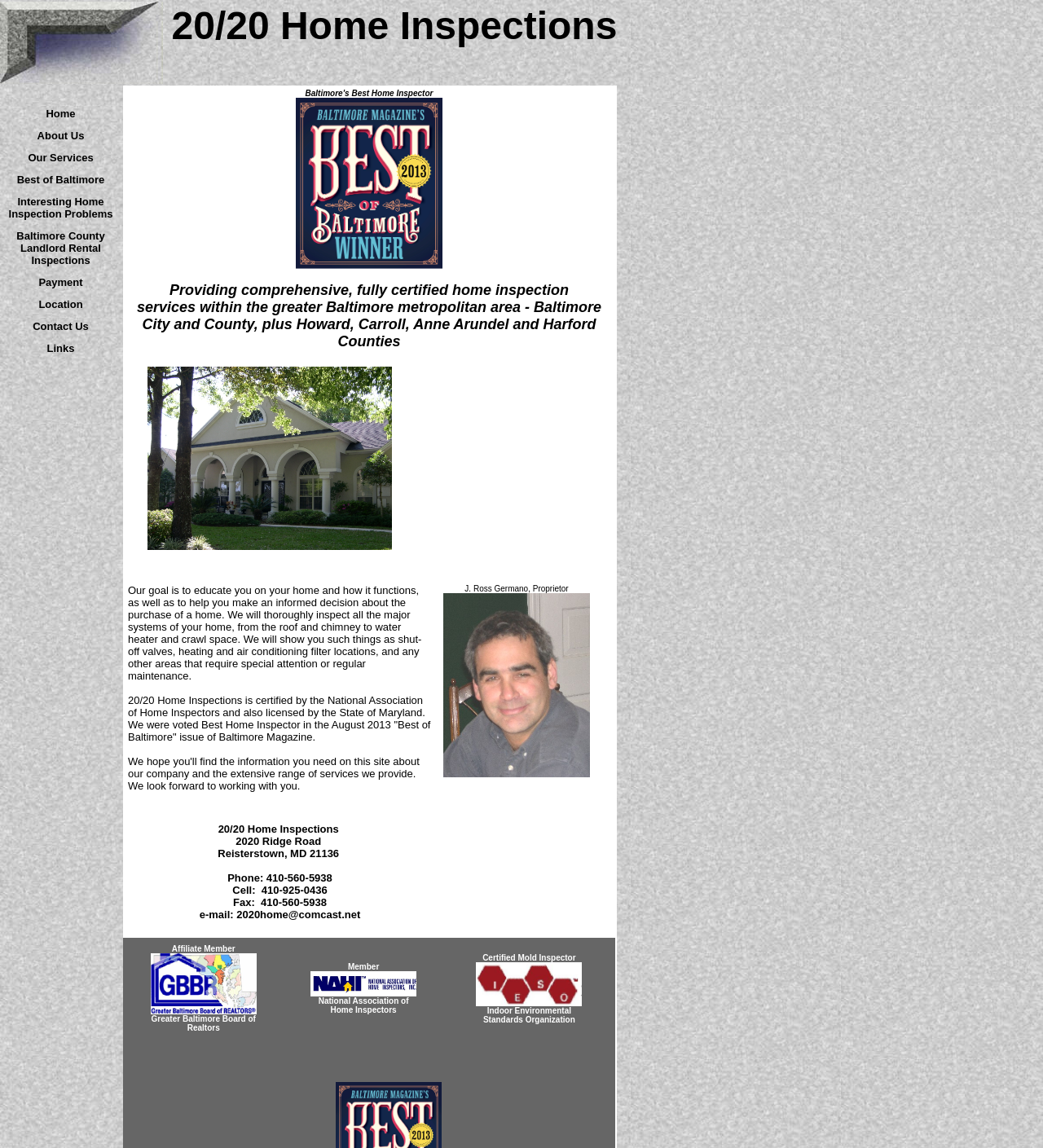Identify and provide the bounding box for the element described by: "Baltimore County Landlord Rental Inspections".

[0.016, 0.199, 0.101, 0.232]